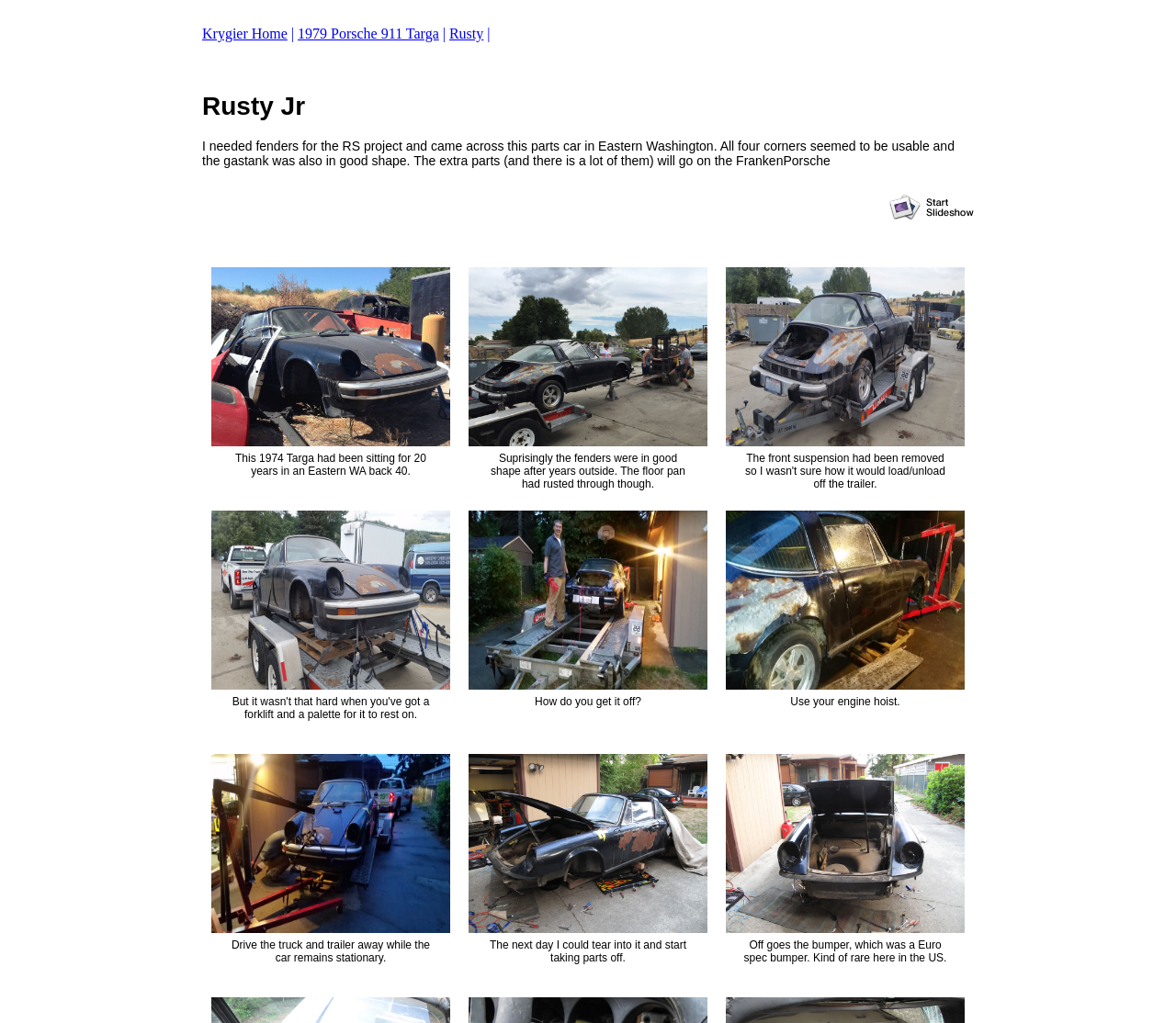How many images are on this webpage?
Answer with a single word or short phrase according to what you see in the image.

12